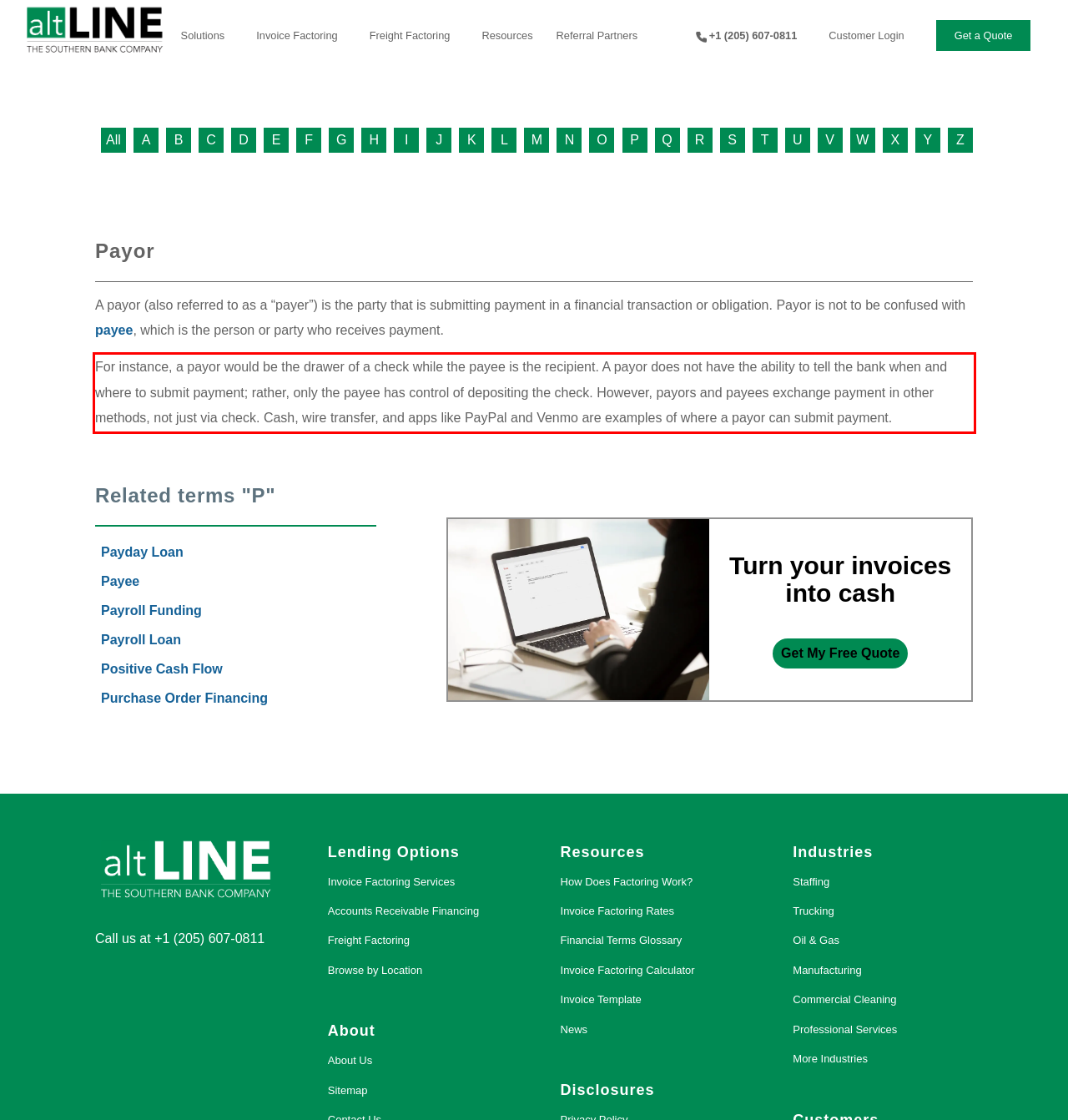Please recognize and transcribe the text located inside the red bounding box in the webpage image.

For instance, a payor would be the drawer of a check while the payee is the recipient. A payor does not have the ability to tell the bank when and where to submit payment; rather, only the payee has control of depositing the check. However, payors and payees exchange payment in other methods, not just via check. Cash, wire transfer, and apps like PayPal and Venmo are examples of where a payor can submit payment.